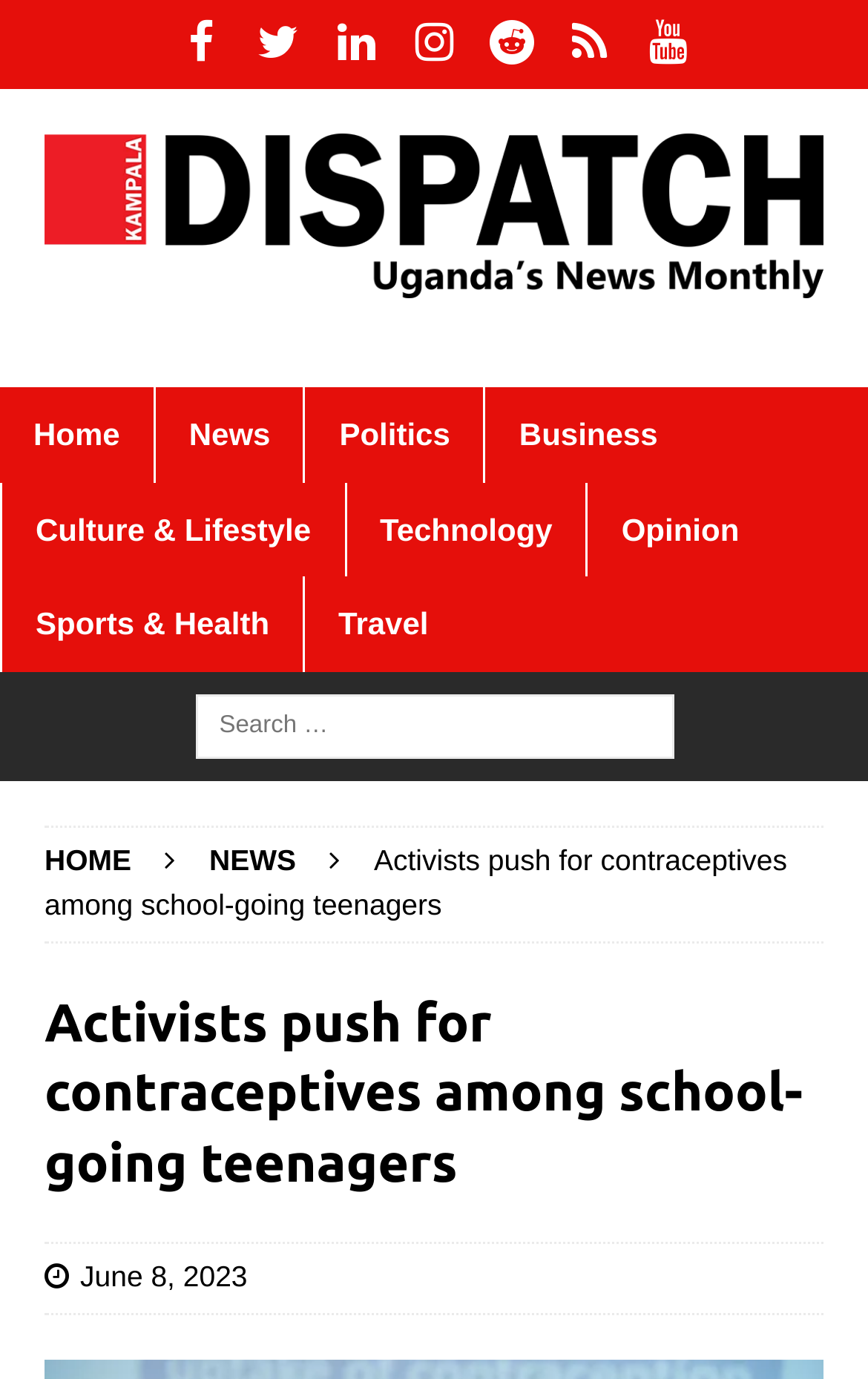Determine the bounding box coordinates of the element's region needed to click to follow the instruction: "Check the Kampala Dispatch logo". Provide these coordinates as four float numbers between 0 and 1, formatted as [left, top, right, bottom].

[0.051, 0.097, 0.949, 0.217]